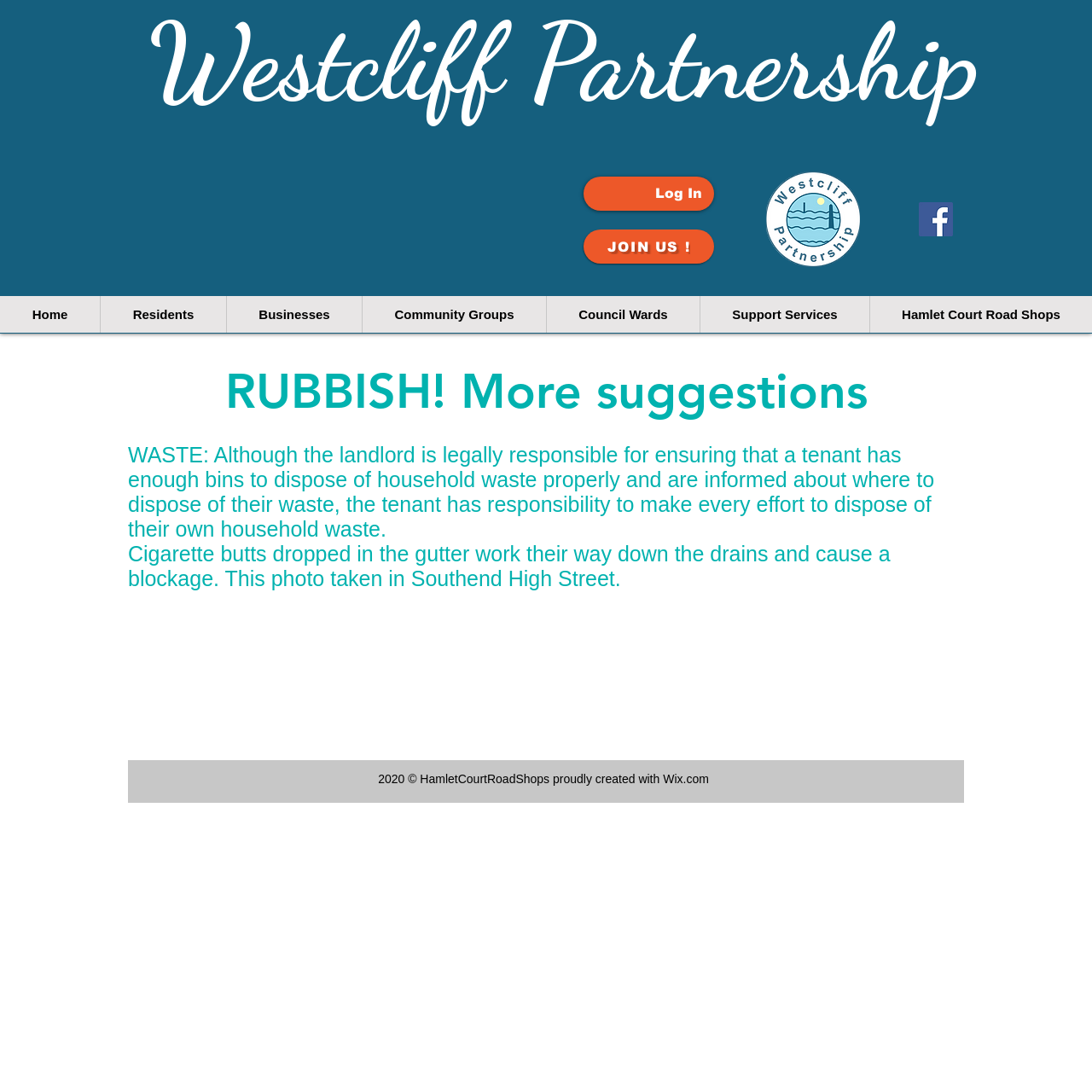Determine the bounding box coordinates in the format (top-left x, top-left y, bottom-right x, bottom-right y). Ensure all values are floating point numbers between 0 and 1. Identify the bounding box of the UI element described by: Hamlet Court Road Shops

[0.796, 0.271, 1.0, 0.305]